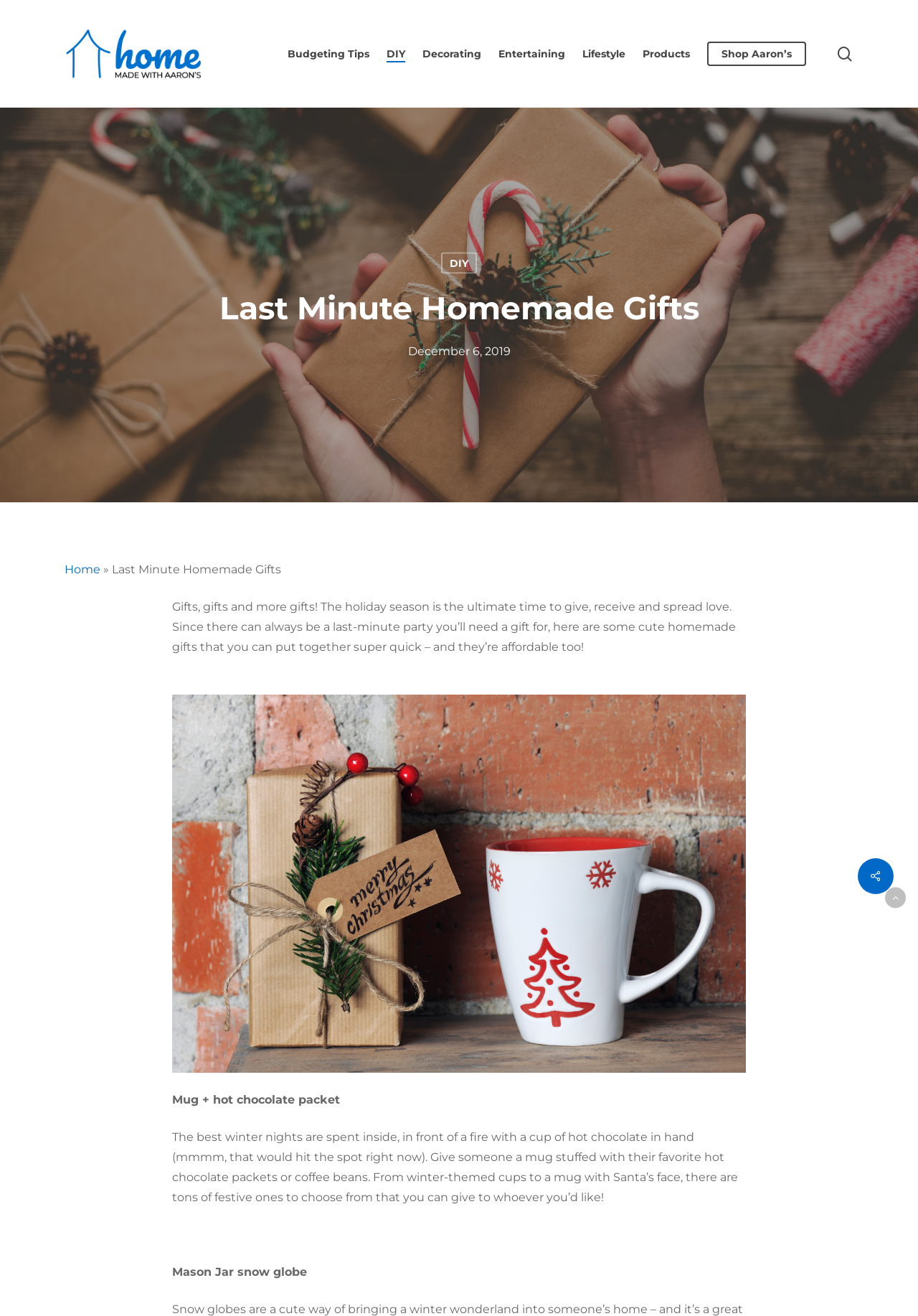Utilize the details in the image to give a detailed response to the question: What is the purpose of the mug gift?

The webpage describes a mug gift idea, which includes hot chocolate packets, indicating that the purpose of the gift is to enjoy hot chocolate.